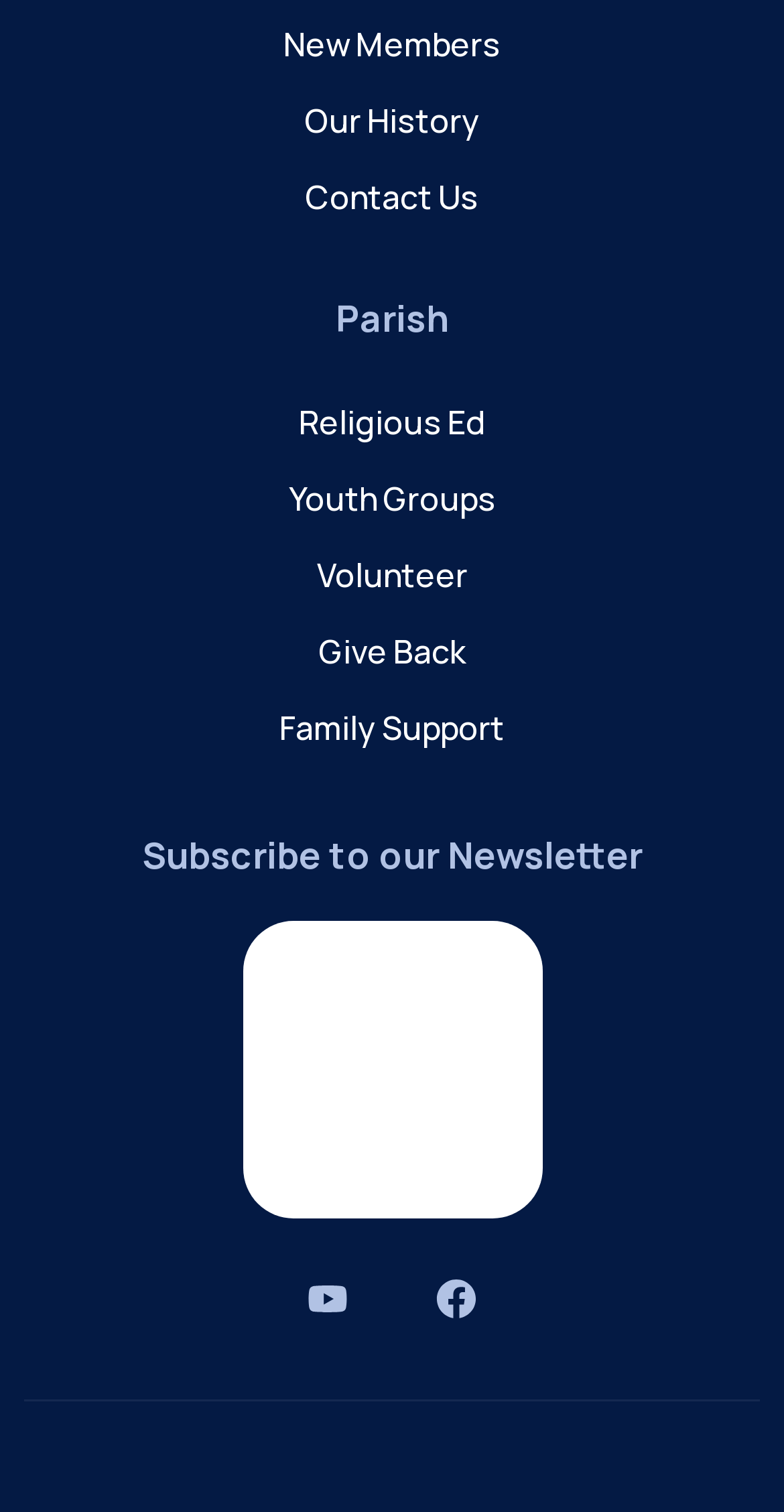How many images are associated with the social media links?
Please analyze the image and answer the question with as much detail as possible.

The social media links on the webpage are associated with two images. The 'Youtube' link has an image at coordinates [0.392, 0.846, 0.444, 0.872], and the 'Facebook' link has an image at coordinates [0.556, 0.846, 0.608, 0.872].